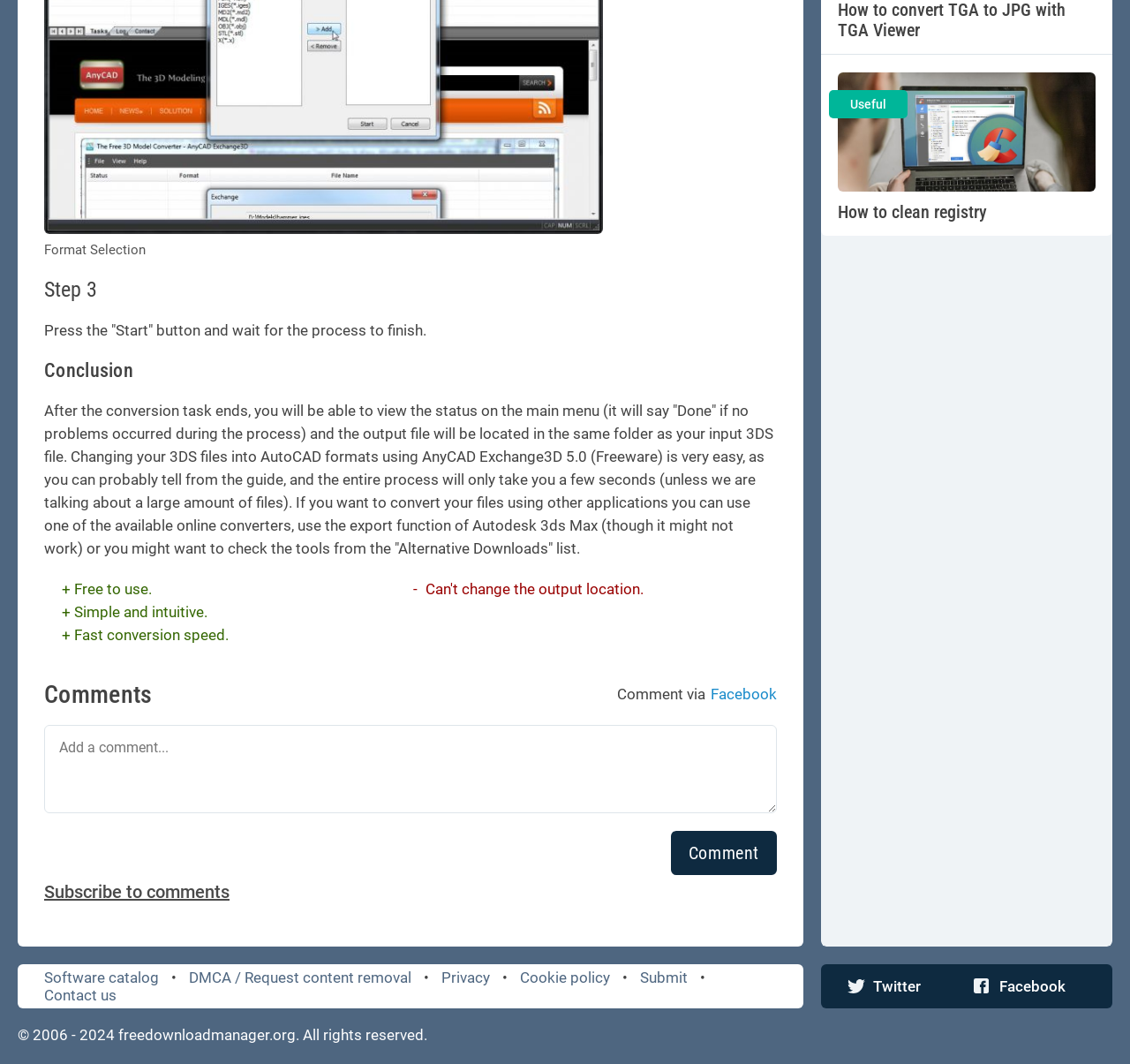Answer this question in one word or a short phrase: What are the benefits of using this software?

Free to use, Simple and intuitive, Fast conversion speed